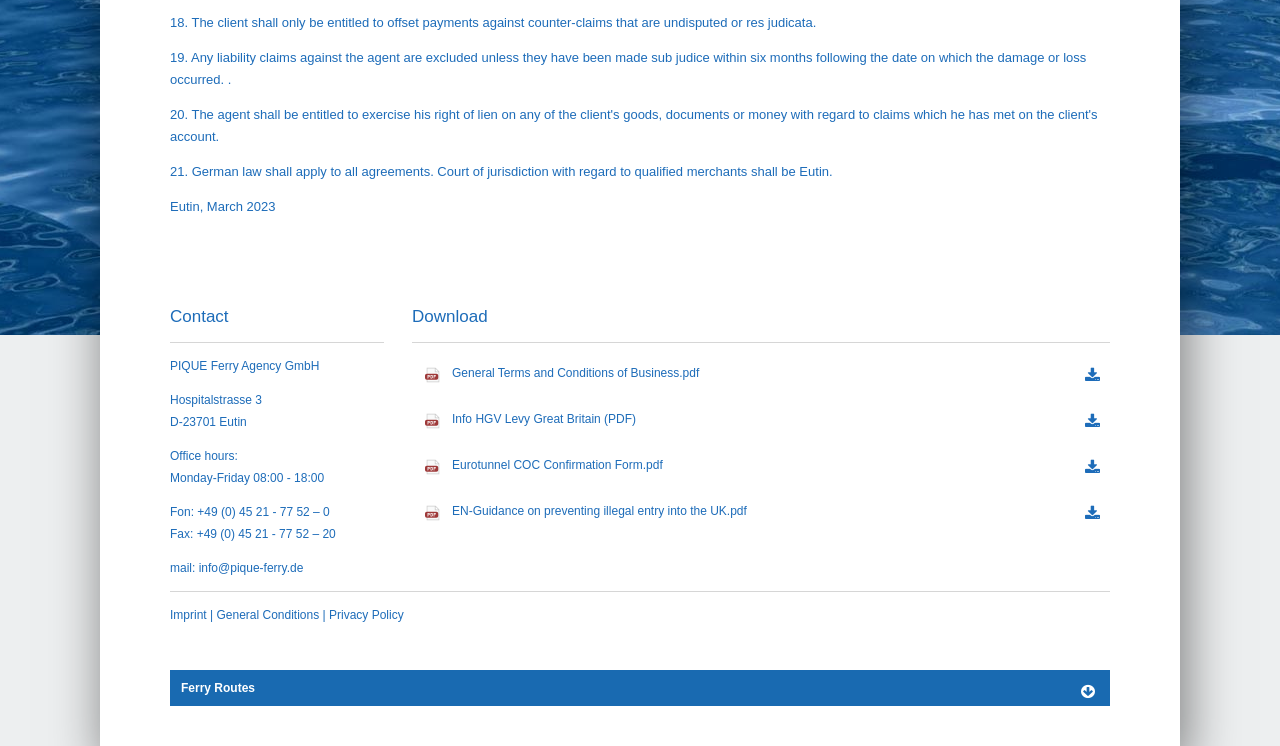Reply to the question with a single word or phrase:
What is the company name?

PIQUE Ferry Agency GmbH